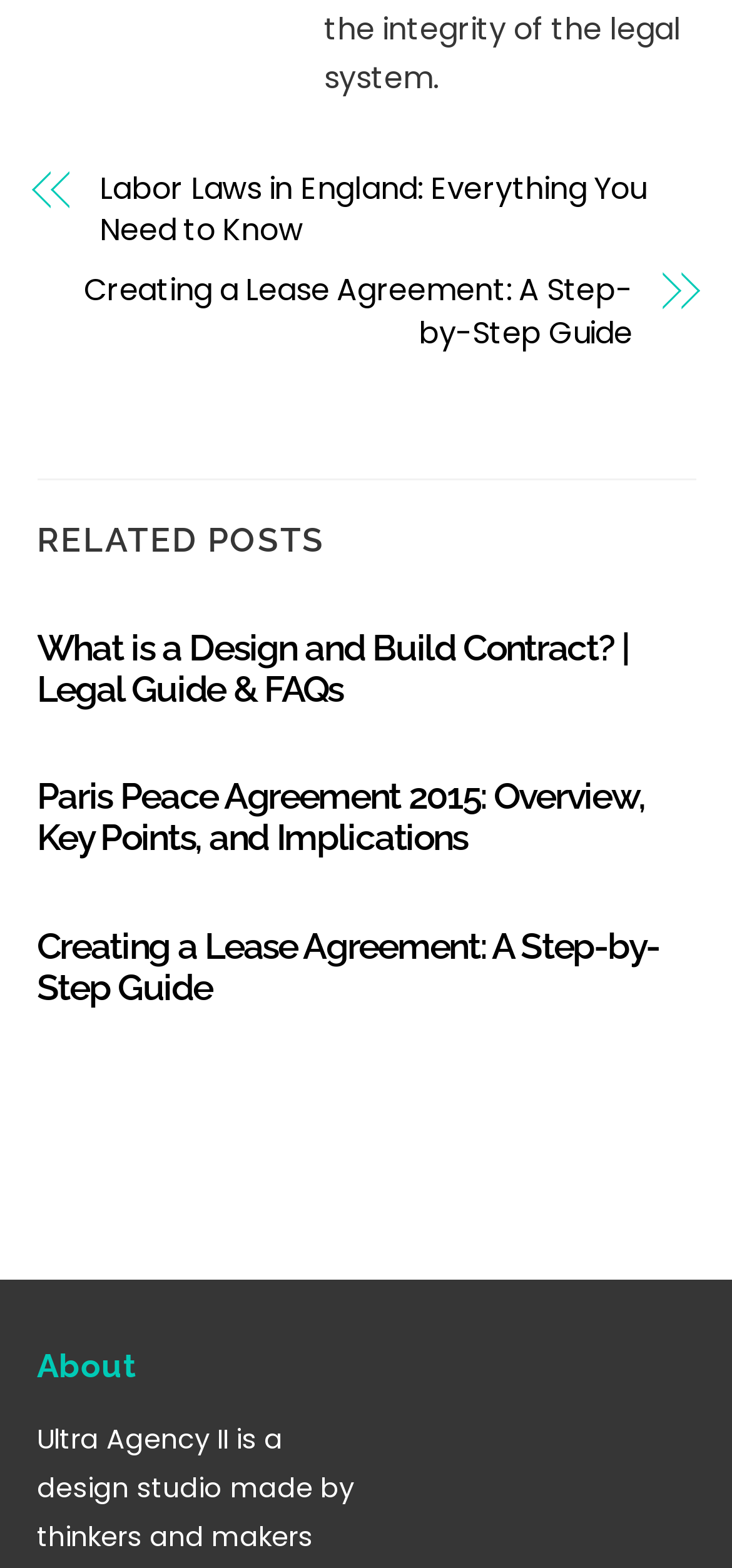What is the purpose of the 'About' section?
Answer with a single word or phrase, using the screenshot for reference.

Provide information about the website